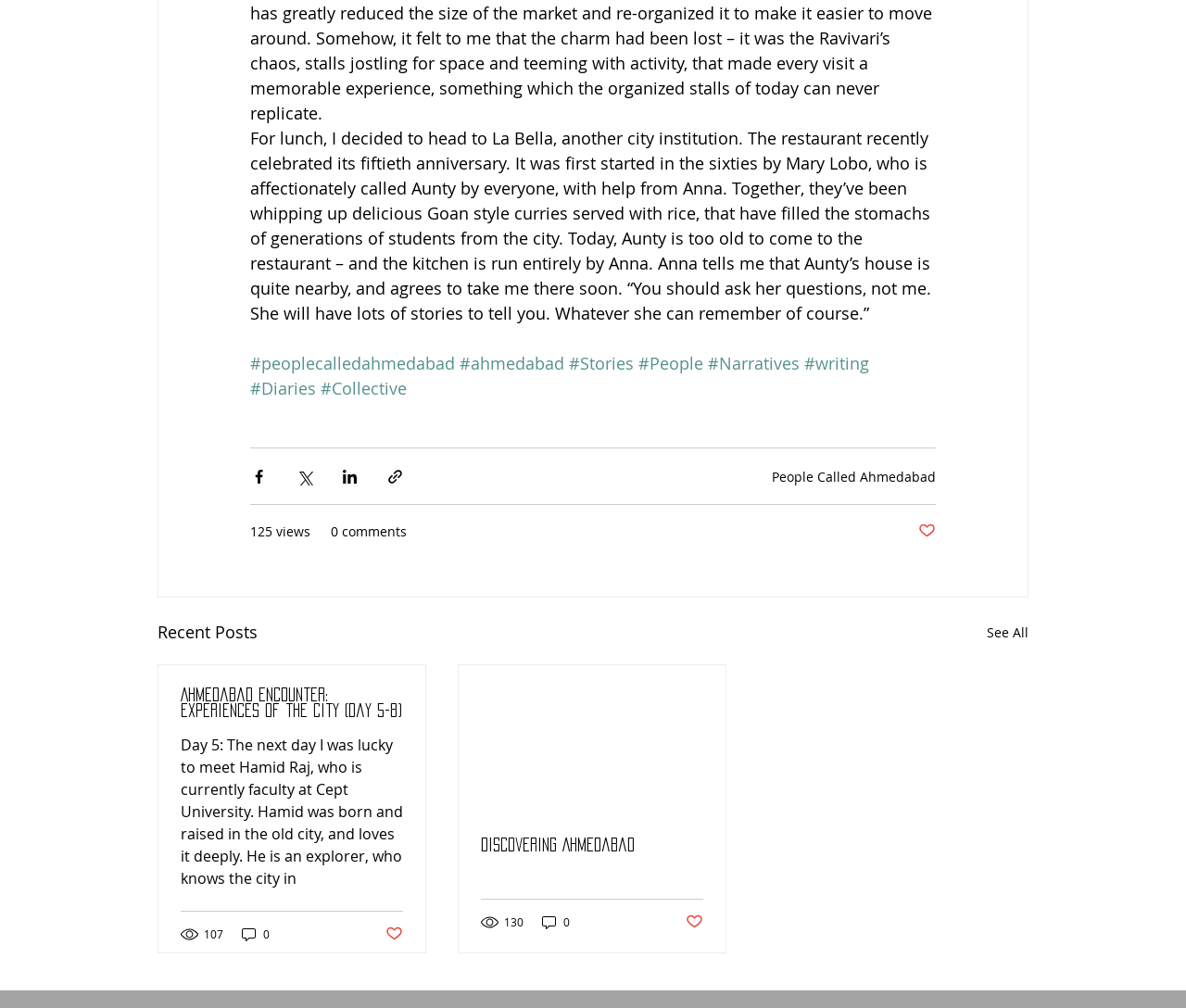Please specify the bounding box coordinates for the clickable region that will help you carry out the instruction: "Click the 'Discovering Ahmedabad' link".

[0.405, 0.831, 0.593, 0.847]